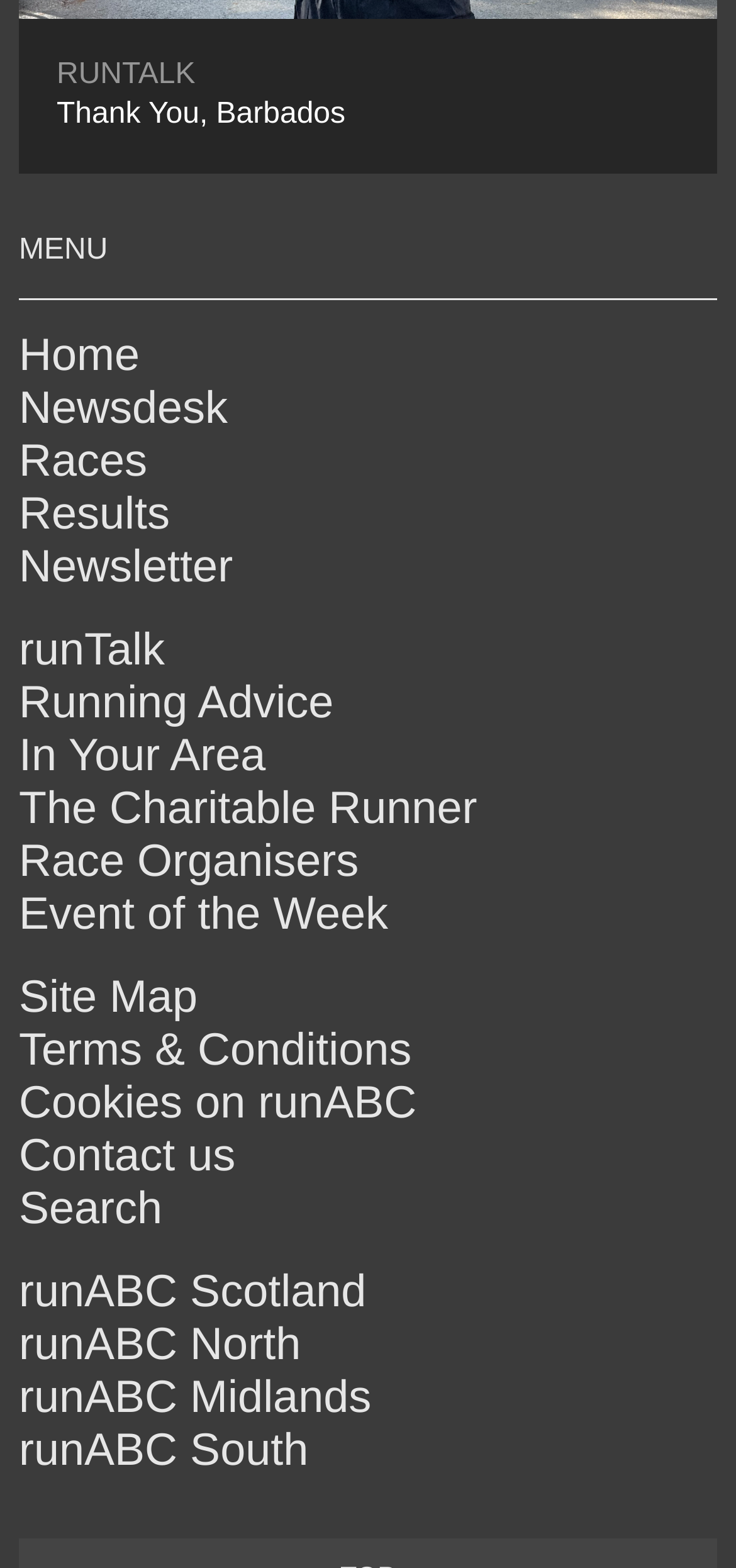Please identify the bounding box coordinates of the area I need to click to accomplish the following instruction: "view newsdesk".

[0.026, 0.244, 0.31, 0.277]